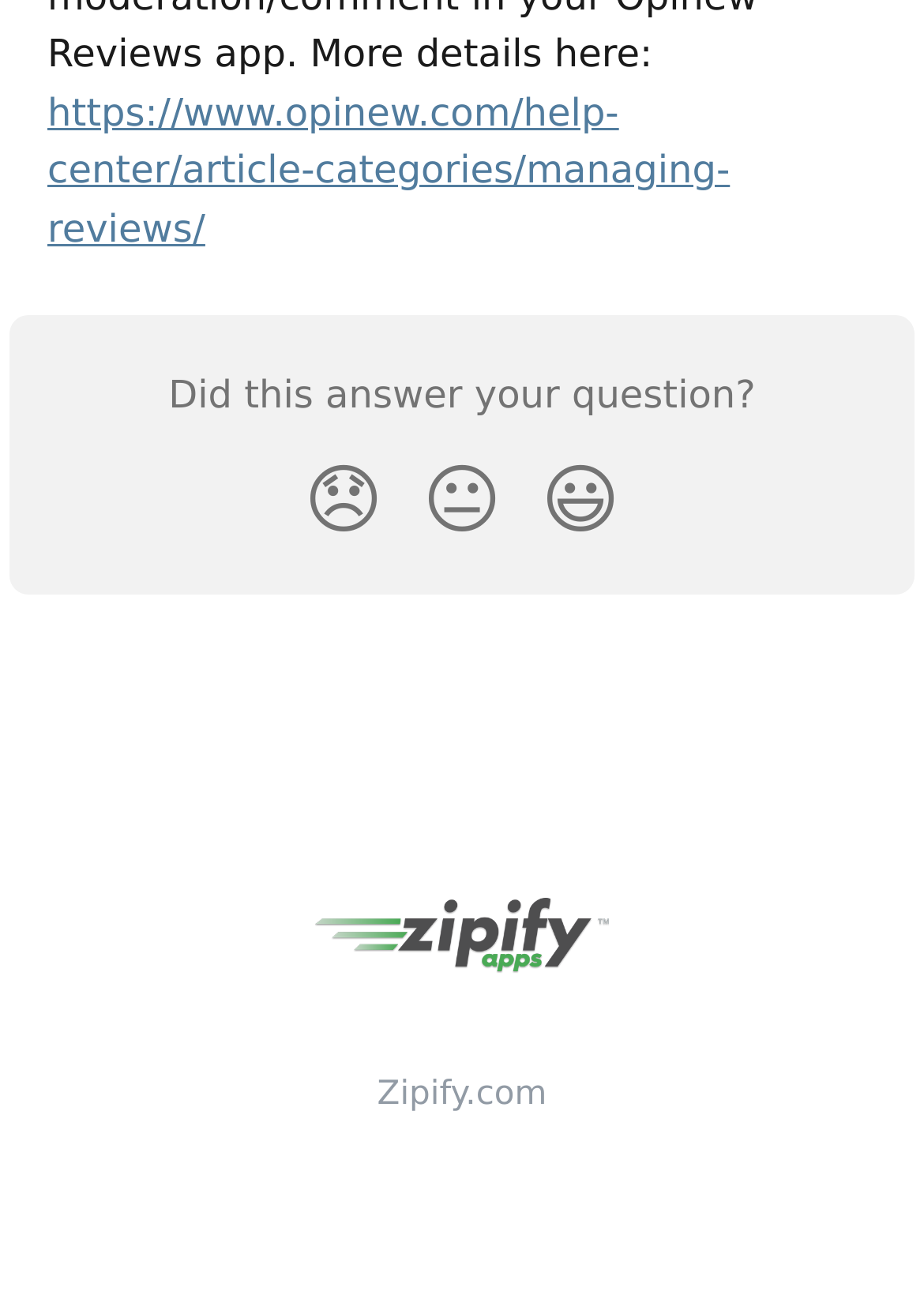What is the URL of the link below the Neutral Reaction button?
Look at the image and answer the question using a single word or phrase.

Zipify Help Center